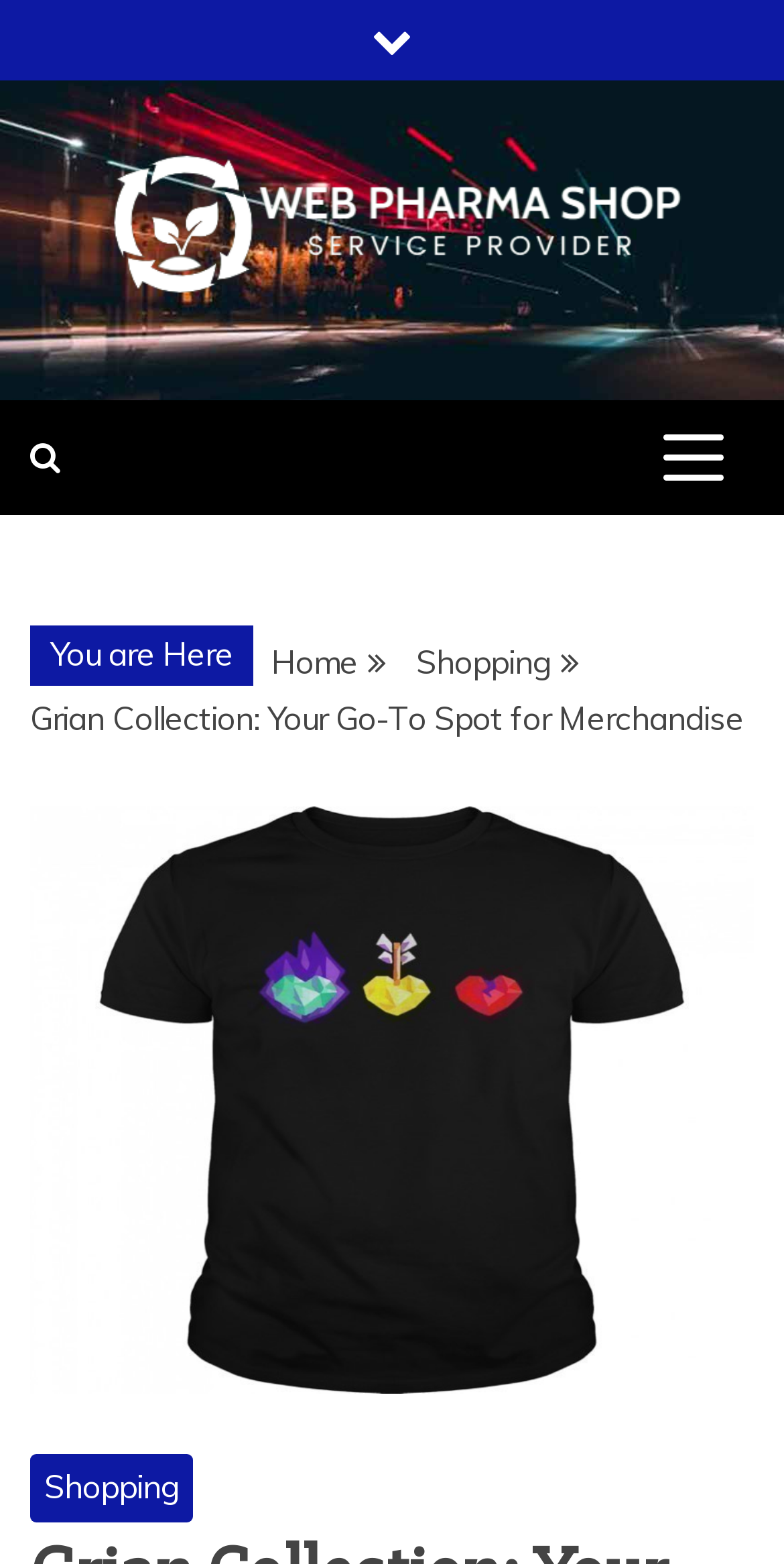Look at the image and give a detailed response to the following question: How many navigation links are in the breadcrumbs?

The breadcrumbs navigation contains three links: 'Home', 'Shopping', and the current page 'Grian Collection: Your Go-To Spot for Merchandise'.